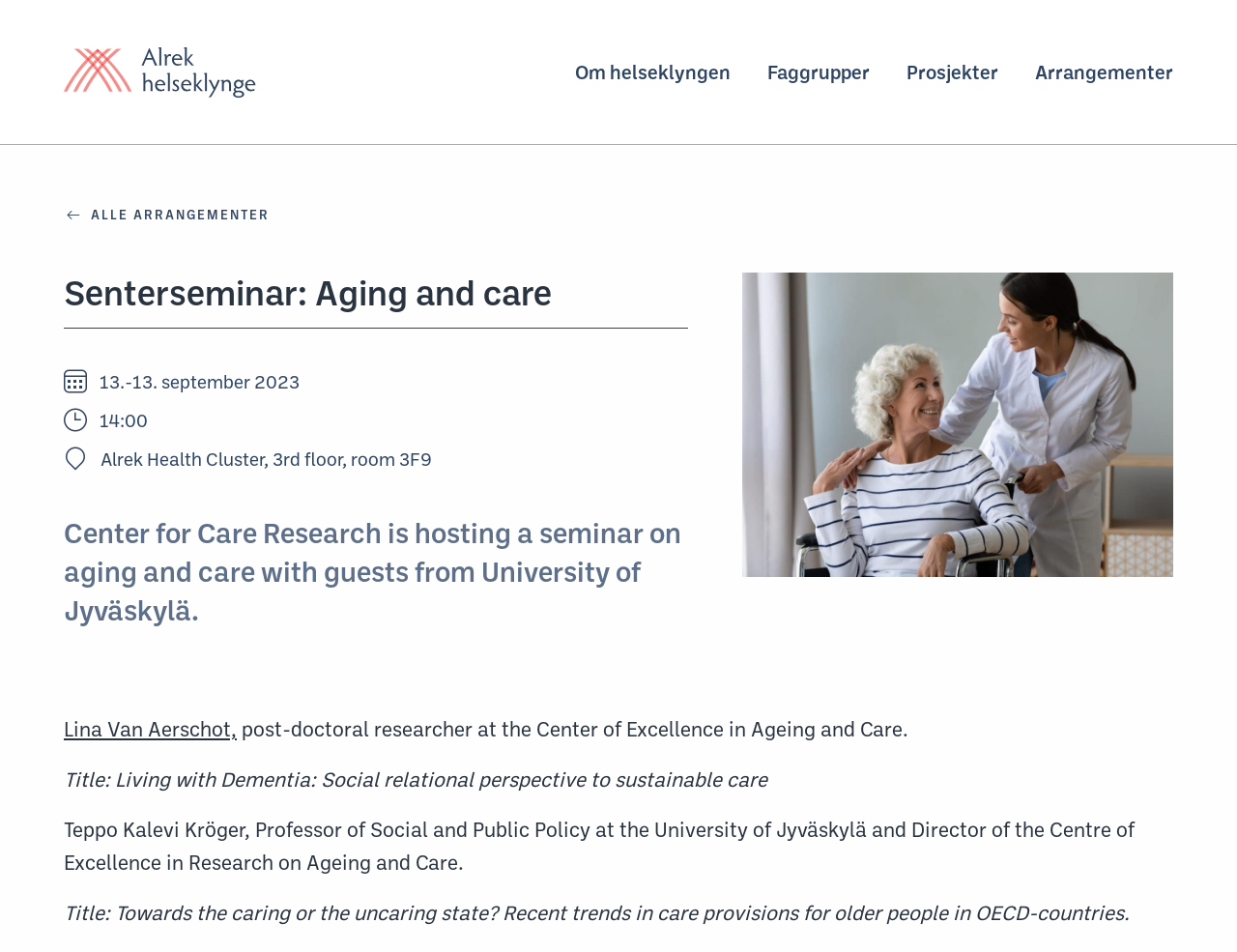Utilize the details in the image to thoroughly answer the following question: Where is the seminar taking place?

I found the location of the seminar by looking at the static text element with the bounding box coordinates [0.078, 0.47, 0.349, 0.495], which contains the text 'Alrek Health Cluster, 3rd floor, room 3F9'.